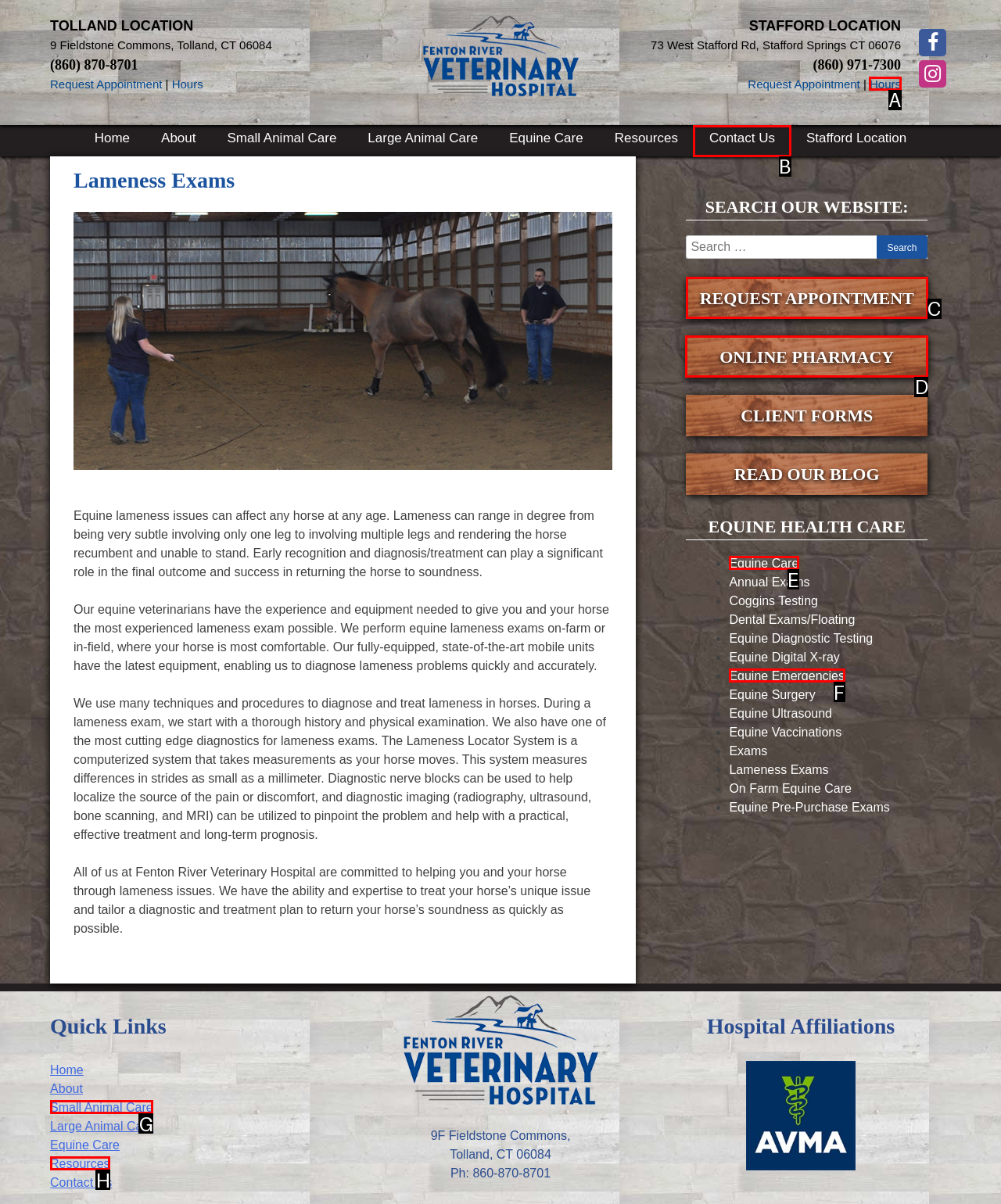To execute the task: View the online pharmacy, which one of the highlighted HTML elements should be clicked? Answer with the option's letter from the choices provided.

D